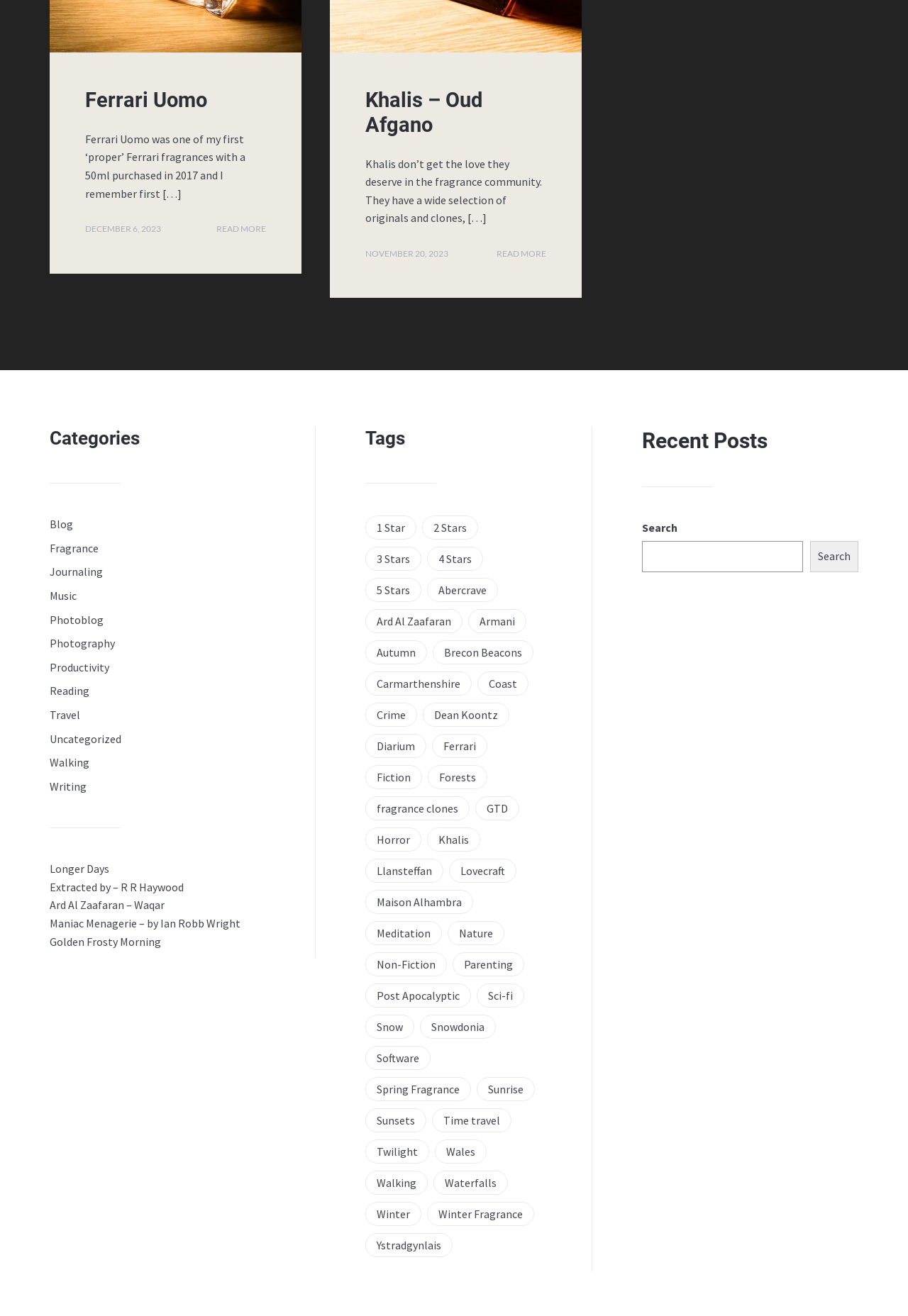Bounding box coordinates are given in the format (top-left x, top-left y, bottom-right x, bottom-right y). All values should be floating point numbers between 0 and 1. Provide the bounding box coordinate for the UI element described as: Pricing

None